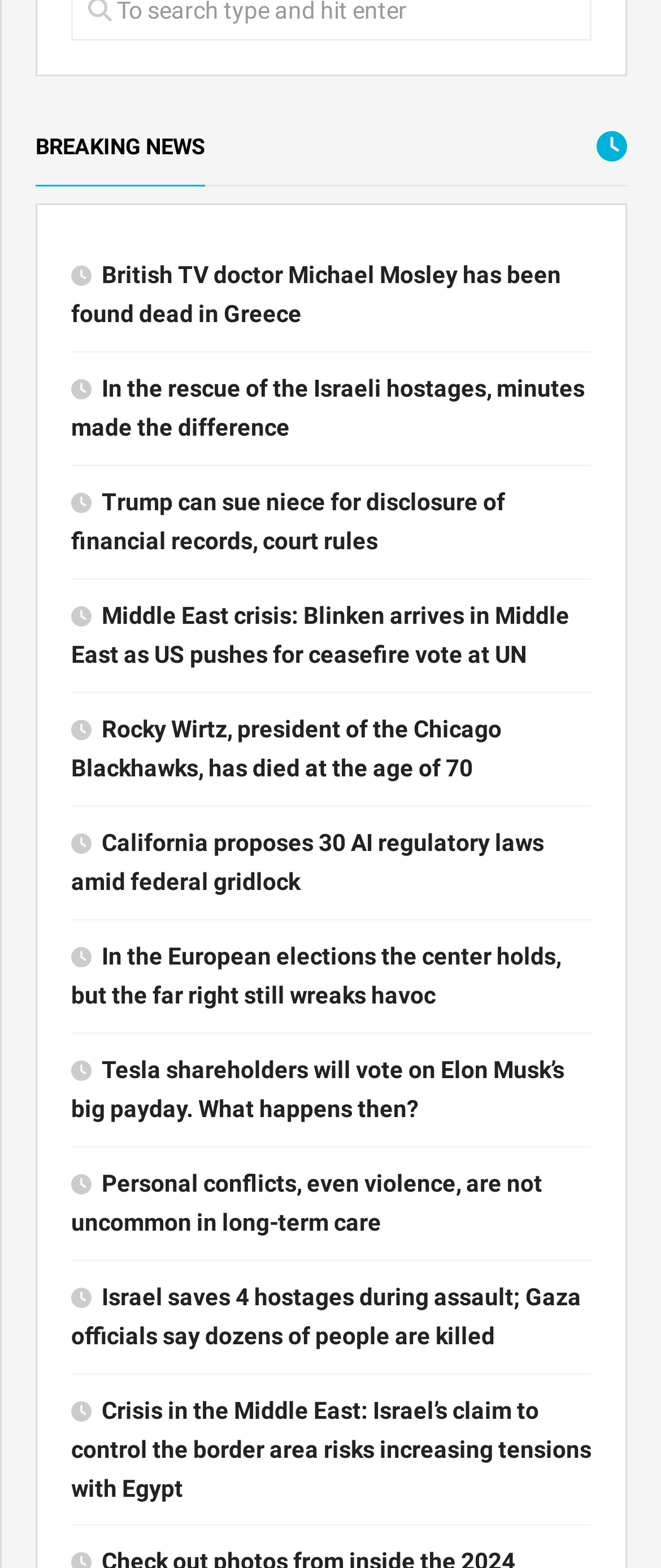Answer the question with a single word or phrase: 
Where is the location mentioned in the fifth news headline?

Greece